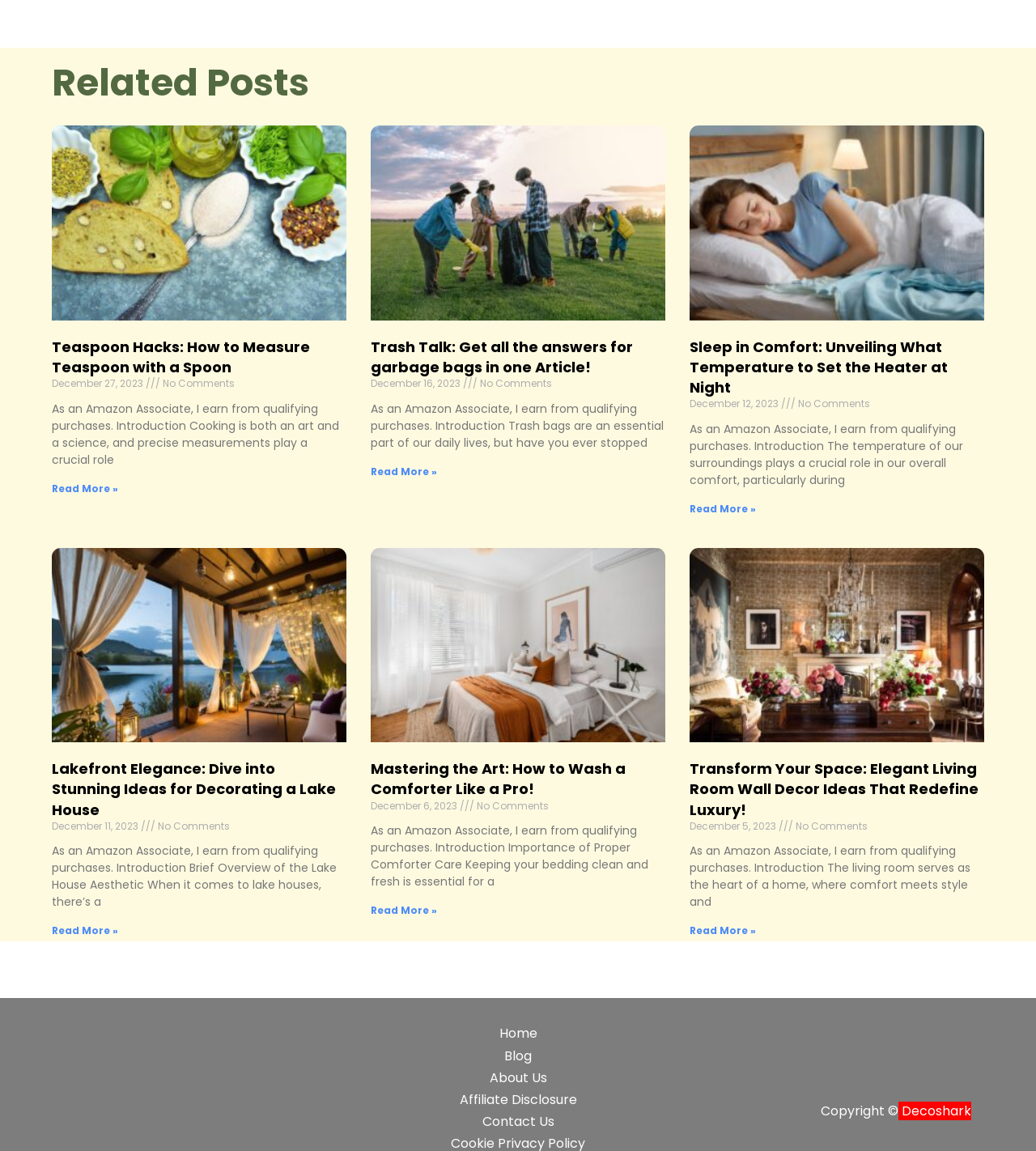Determine the bounding box for the HTML element described here: "About Us". The coordinates should be given as [left, top, right, bottom] with each number being a float between 0 and 1.

[0.472, 0.927, 0.528, 0.946]